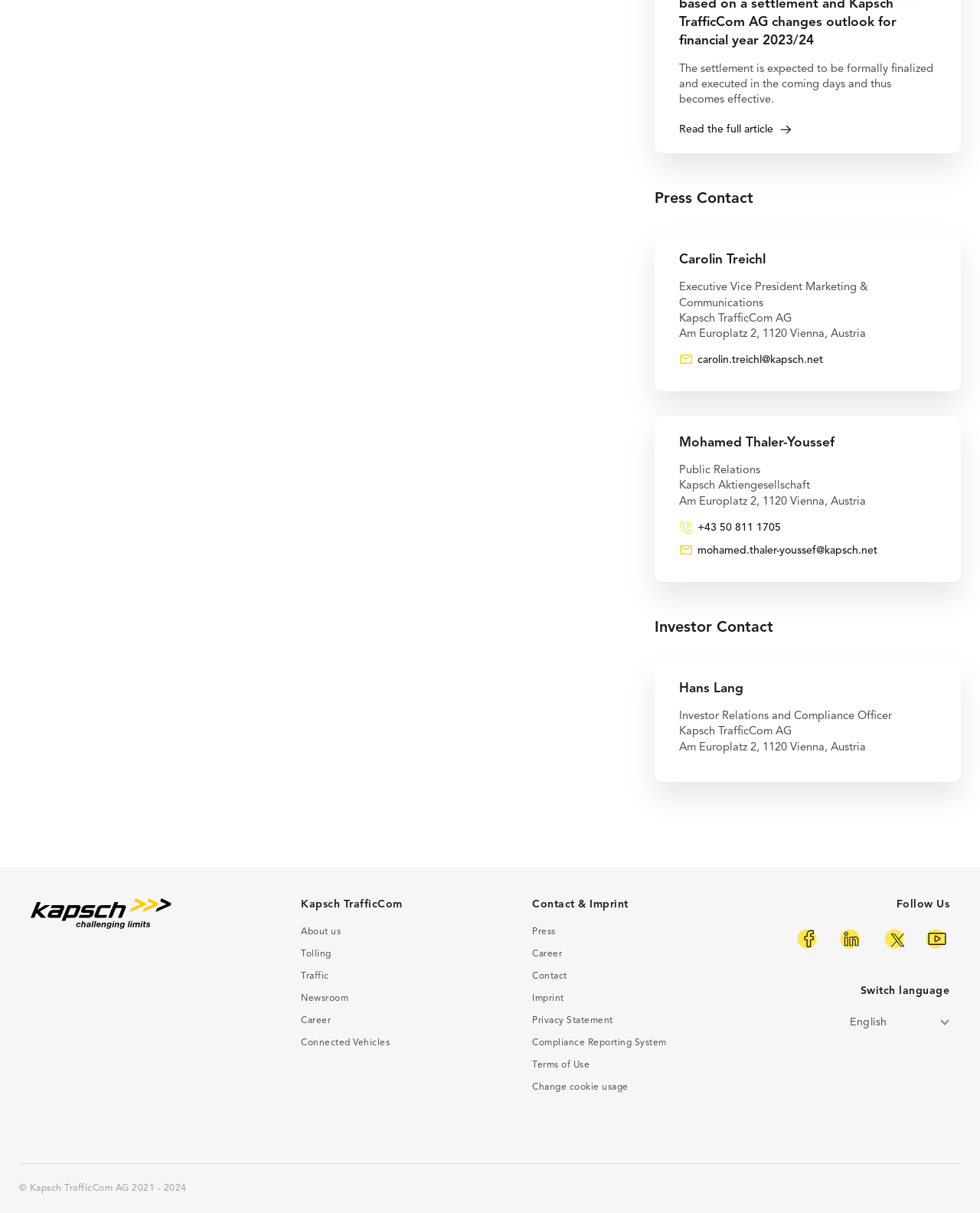Using the given description, provide the bounding box coordinates formatted as (top-left x, top-left y, bottom-right x, bottom-right y), with all values being floating point numbers between 0 and 1. Description: Tolling

[0.307, 0.782, 0.411, 0.791]